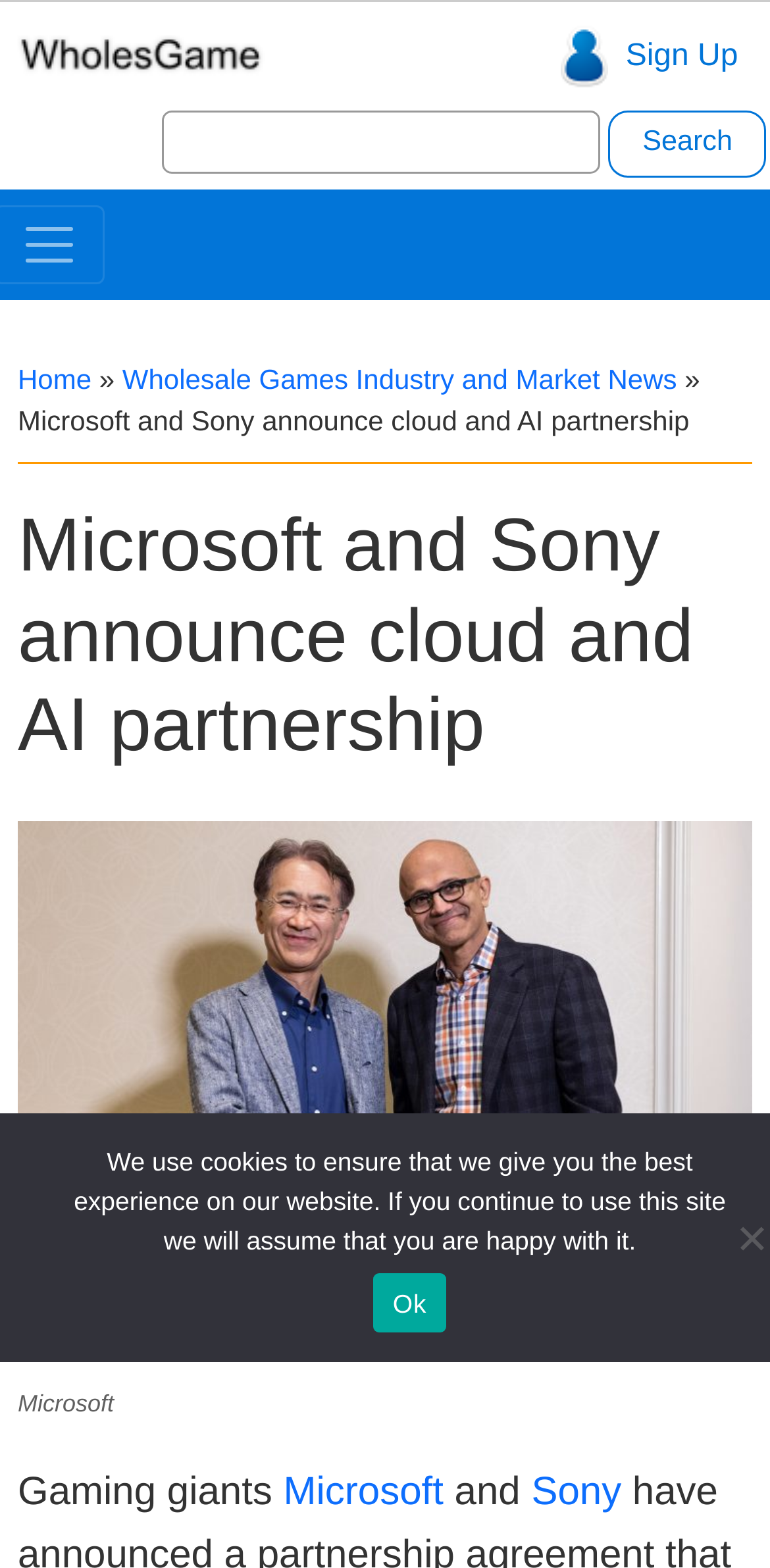Using the details in the image, give a detailed response to the question below:
How many search boxes are there?

There is only one search box on the webpage, which is located on the top right corner, allowing users to search for specific content.